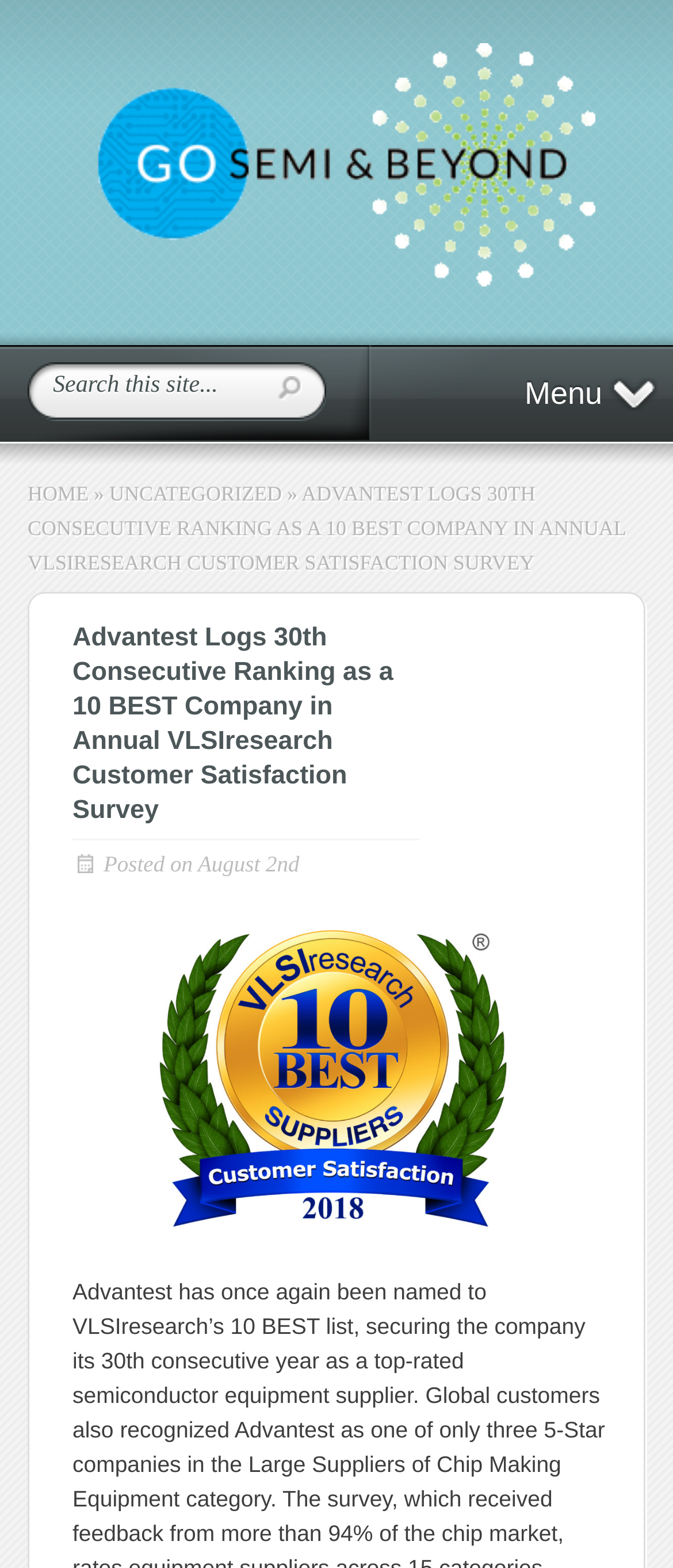What is the date of the post?
Provide a short answer using one word or a brief phrase based on the image.

August 2nd